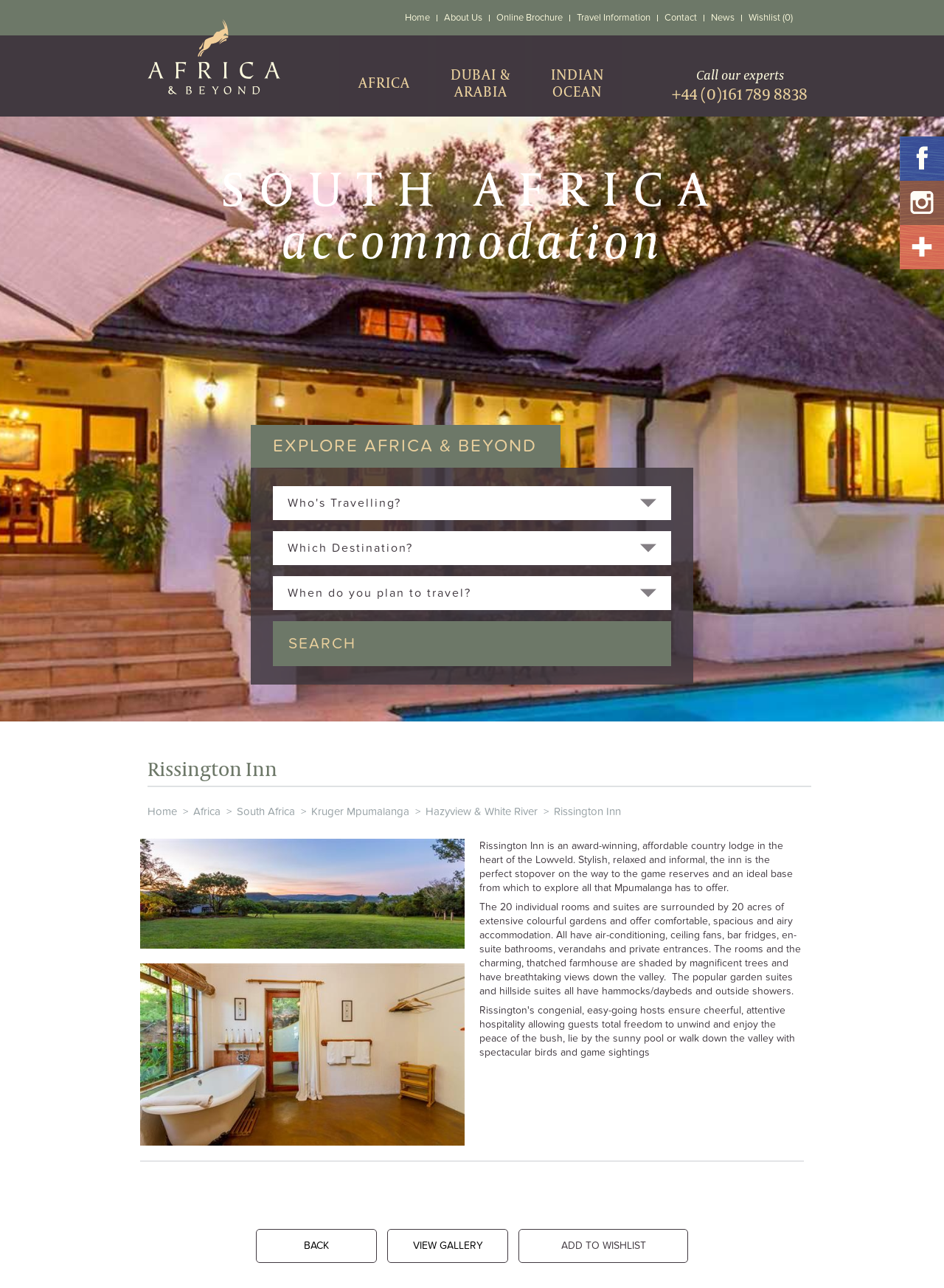Identify and provide the bounding box for the element described by: "alt="Google Plus" title="Google Plus"".

[0.953, 0.175, 1.0, 0.209]